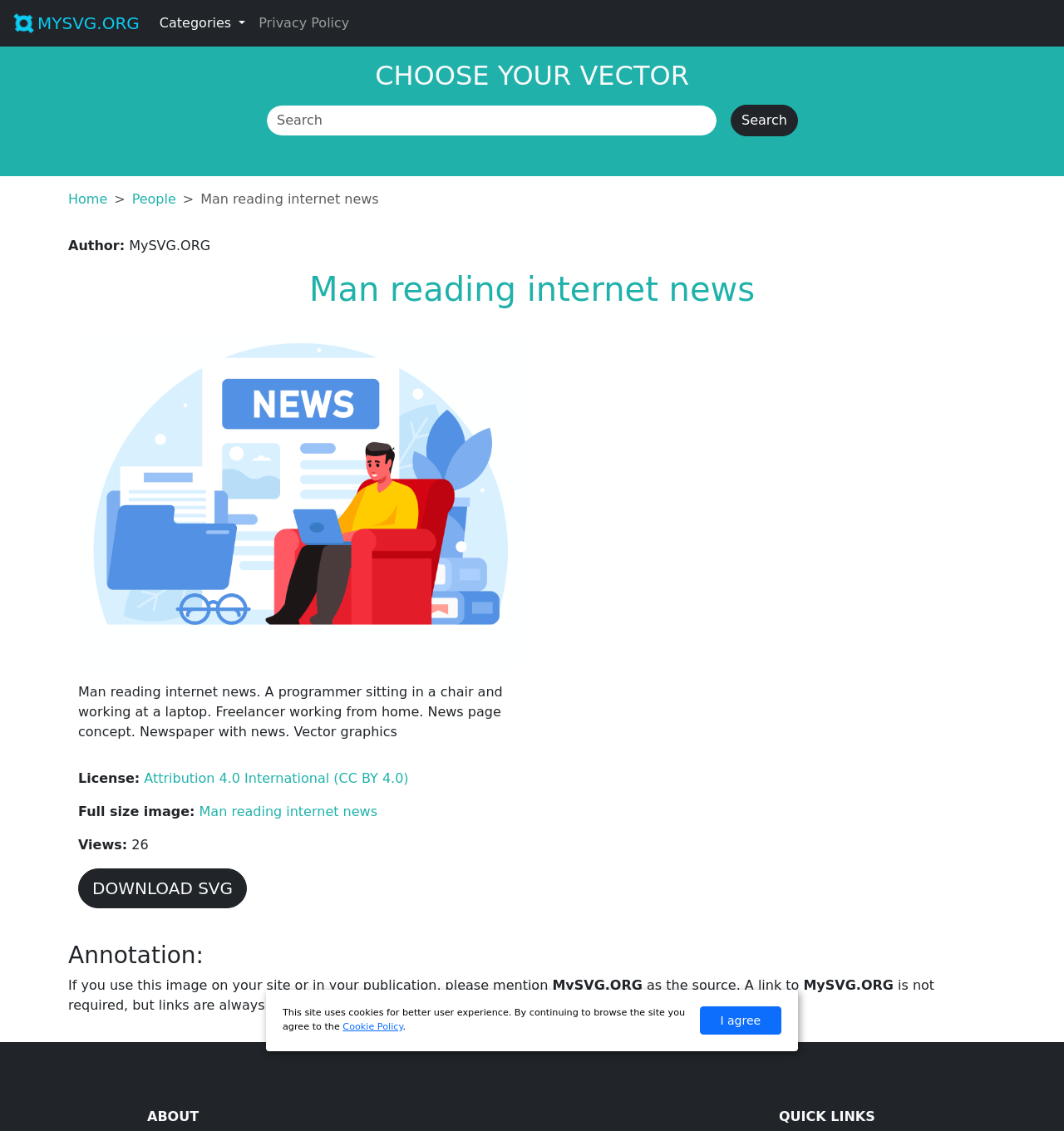Extract the primary heading text from the webpage.

Man reading internet news